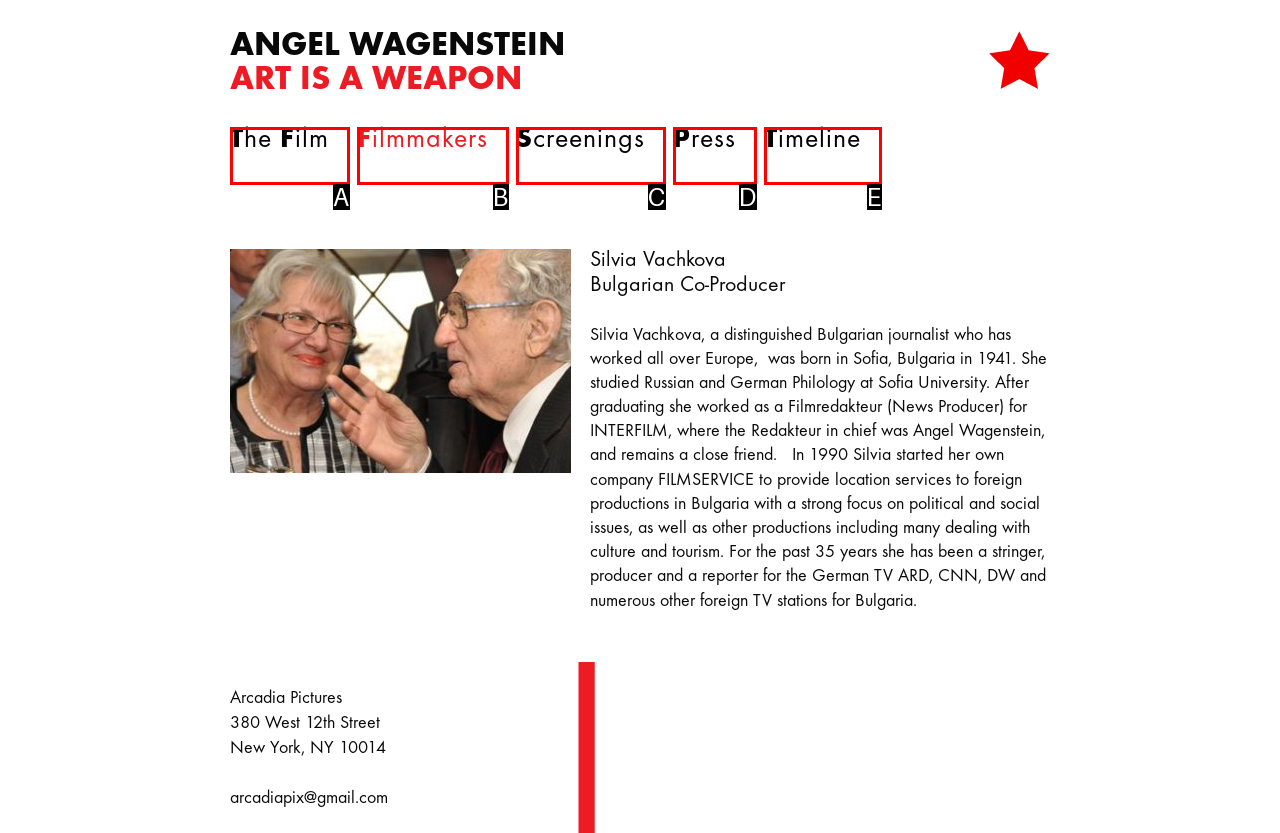Please identify the UI element that matches the description: The Film
Respond with the letter of the correct option.

A